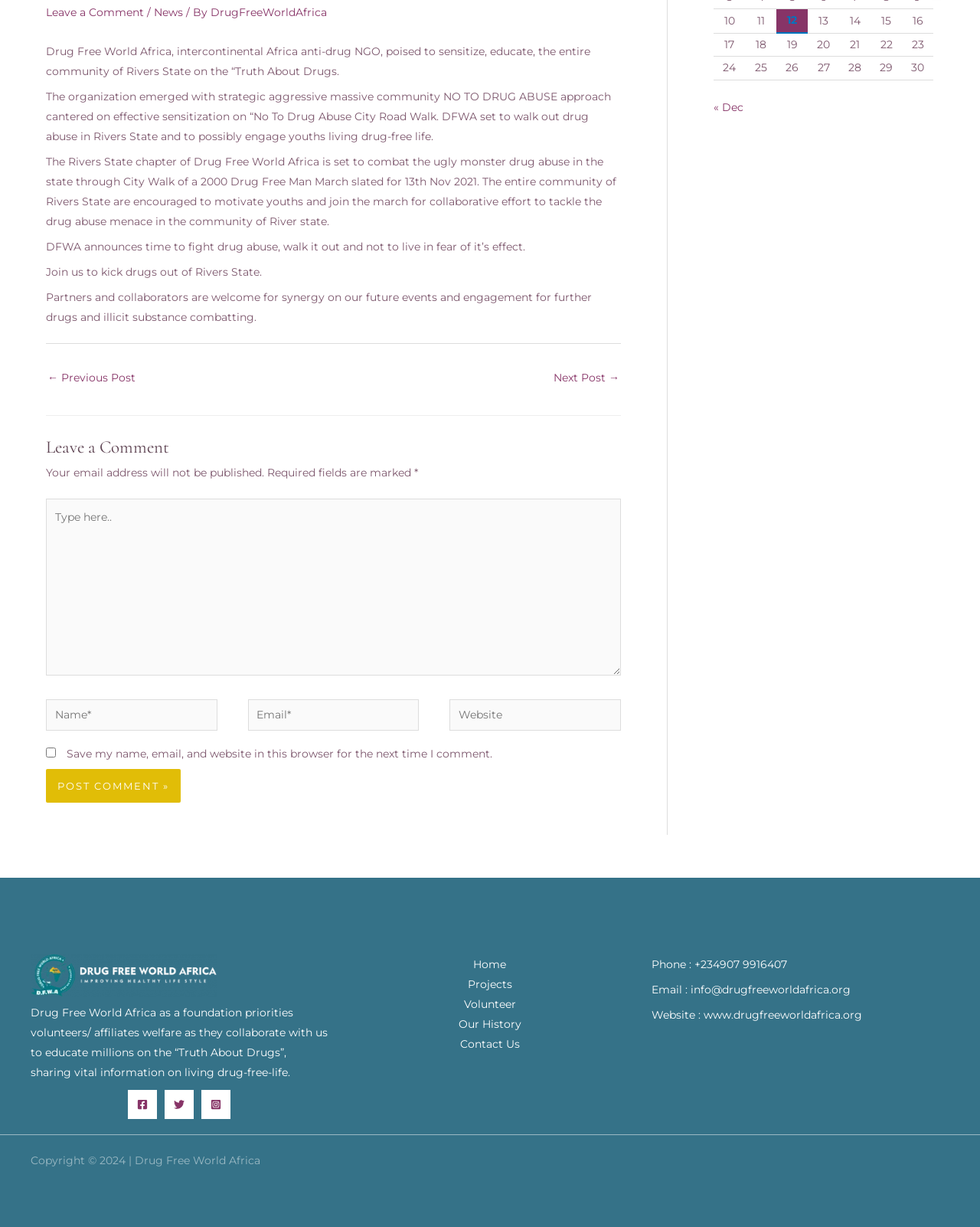Please find the bounding box coordinates of the clickable region needed to complete the following instruction: "Click the 'Leave a Comment' link". The bounding box coordinates must consist of four float numbers between 0 and 1, i.e., [left, top, right, bottom].

[0.047, 0.004, 0.147, 0.016]